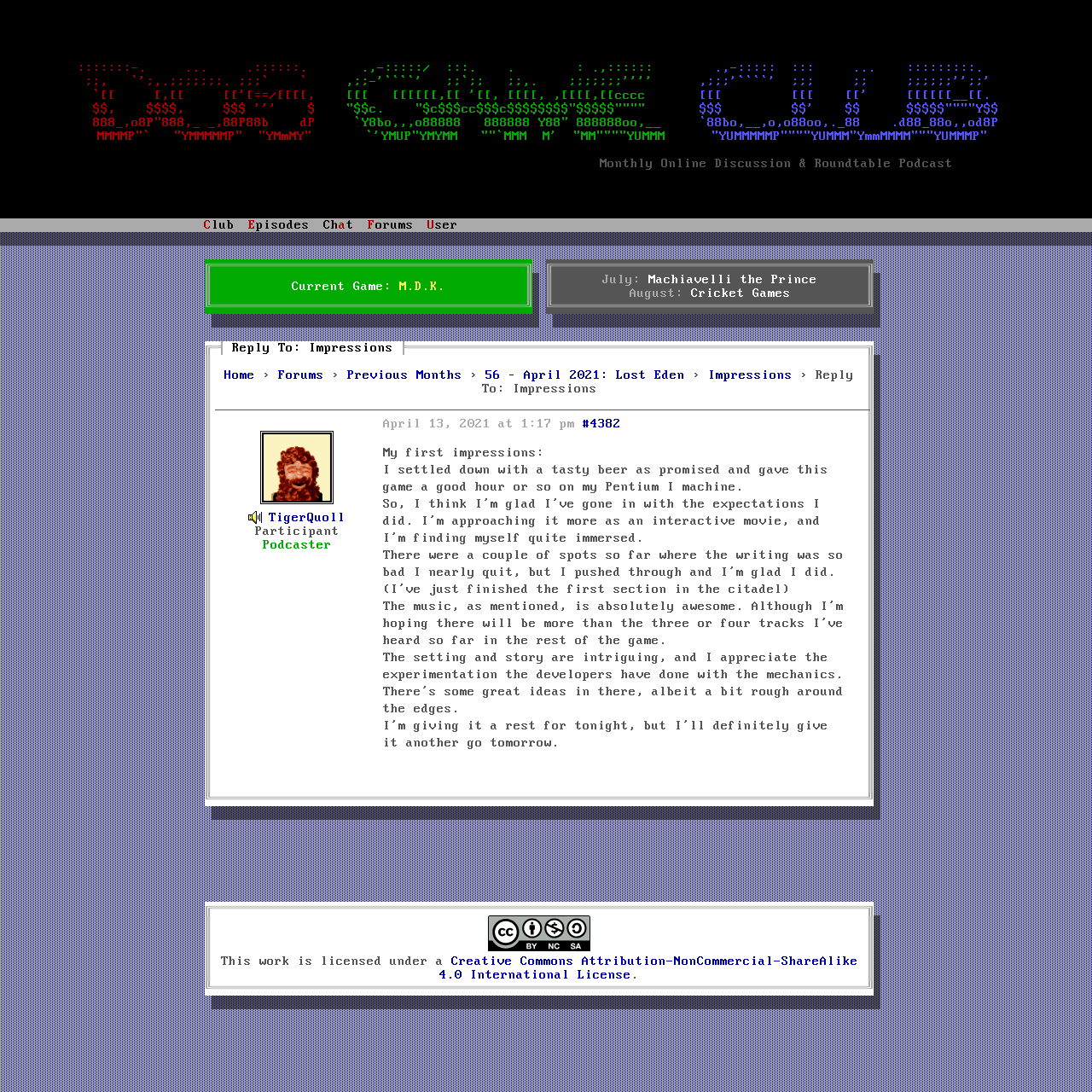Please locate the bounding box coordinates of the element that should be clicked to achieve the given instruction: "View the 'Impressions' episode".

[0.648, 0.338, 0.726, 0.35]